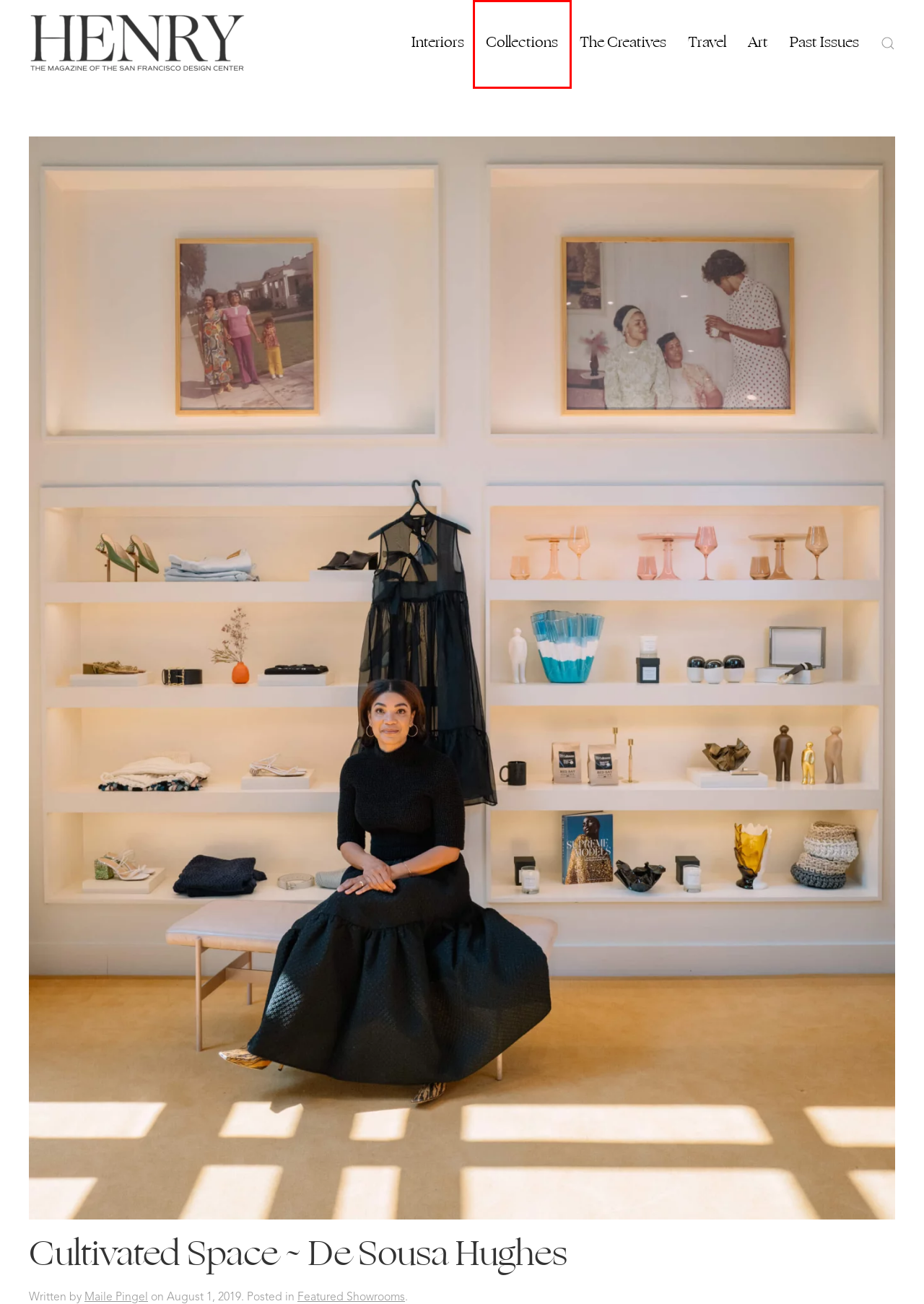You are provided with a screenshot of a webpage where a red rectangle bounding box surrounds an element. Choose the description that best matches the new webpage after clicking the element in the red bounding box. Here are the choices:
A. Interiors - Henry Magazine
B. Maile Pingel - Henry Magazine
C. Featured Showrooms - Henry Magazine
D. Collections - Henry Magazine
E. The Creatives - Henry Magazine
F. Travel - Henry Magazine
G. Contact - Henry Magazine
H. Issues - Henry Magazine

D